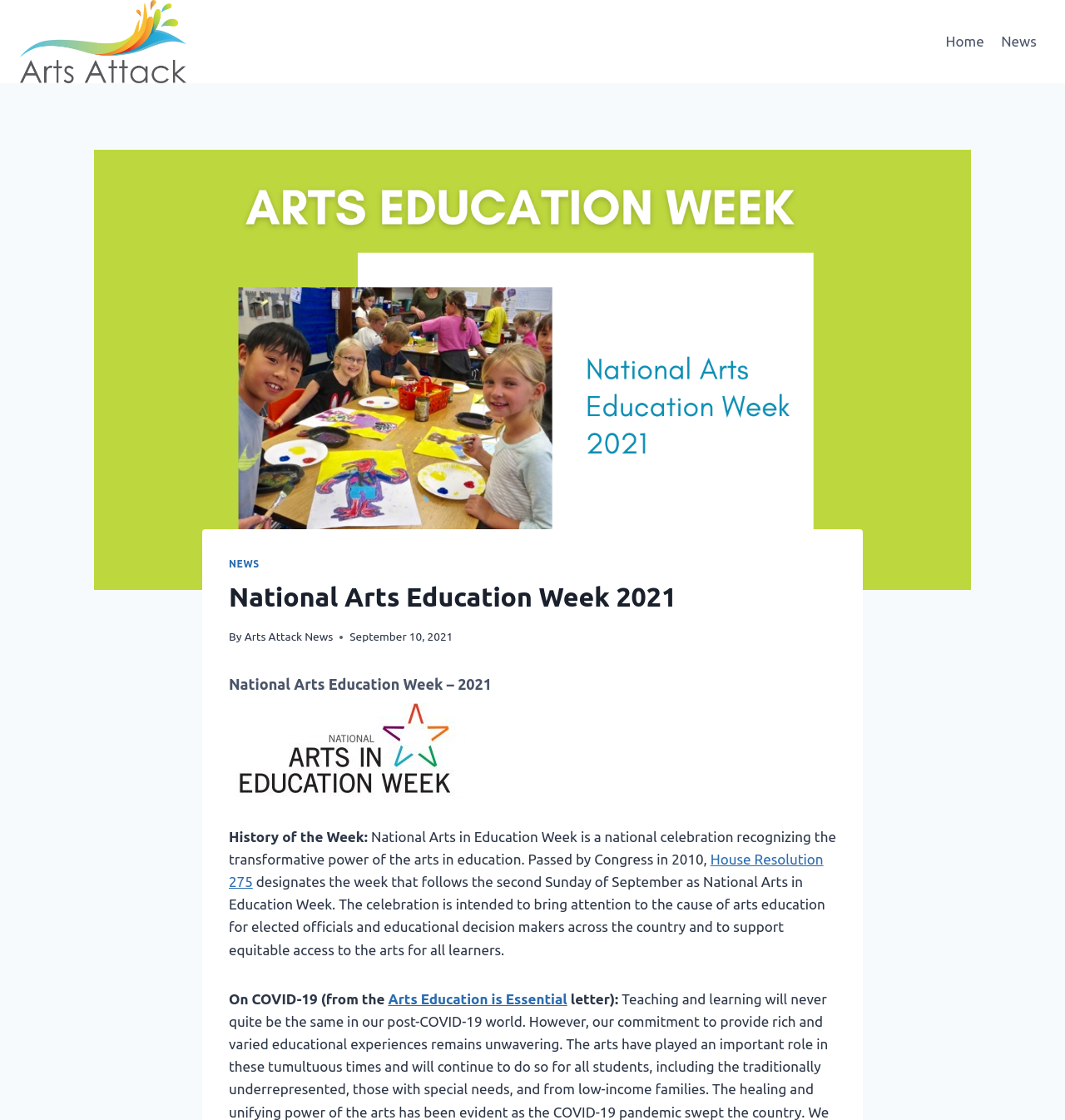Construct a comprehensive description capturing every detail on the webpage.

The webpage is about National Arts Education Week 2021, with a focus on its history and significance. At the top left, there is a link and an image, both labeled "Arts Attack news". On the top right, there is a primary navigation menu with two links, "Home" and "News". 

Below the navigation menu, there is a header section with a heading "National Arts Education Week 2021" and a link "NEWS". The header section also contains a byline "By" followed by a link "Arts Attack News", and a timestamp "September 10, 2021". 

Further down, there is a larger heading "National Arts Education Week – 2021" followed by an image related to National Arts Education Week. Below the image, there is a section with a title "History of the Week:" and a paragraph of text describing the national celebration, its purpose, and its designation by Congress in 2010. The paragraph also contains a link to "House Resolution 275". 

The text continues to explain the intention of the celebration and its goal of supporting equitable access to the arts for all learners. Finally, there is a mention of COVID-19, with a link to "Arts Education is Essential" and a brief phrase "letter)".